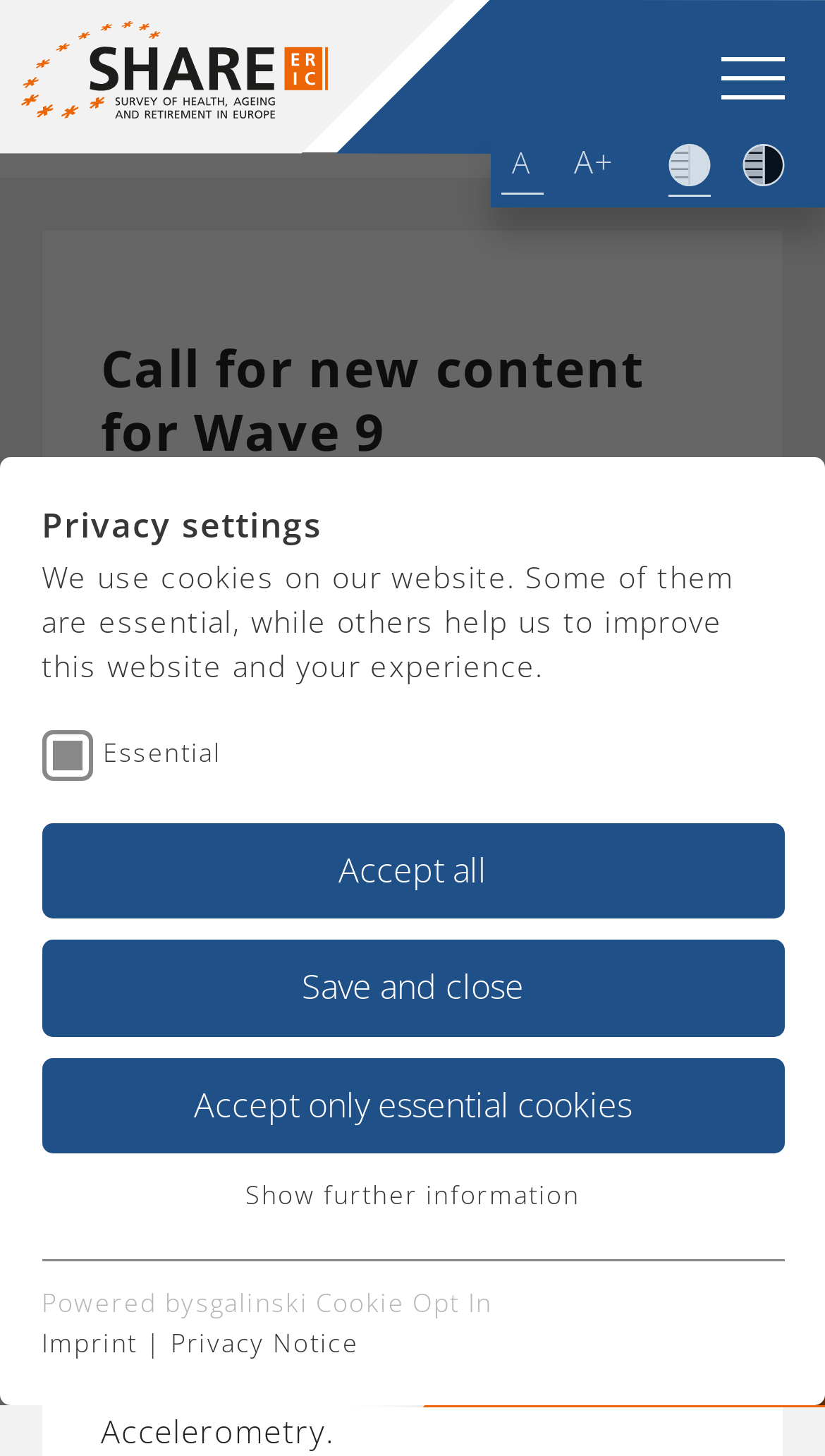What is the principal heading displayed on the webpage?

Call for new content for Wave 9